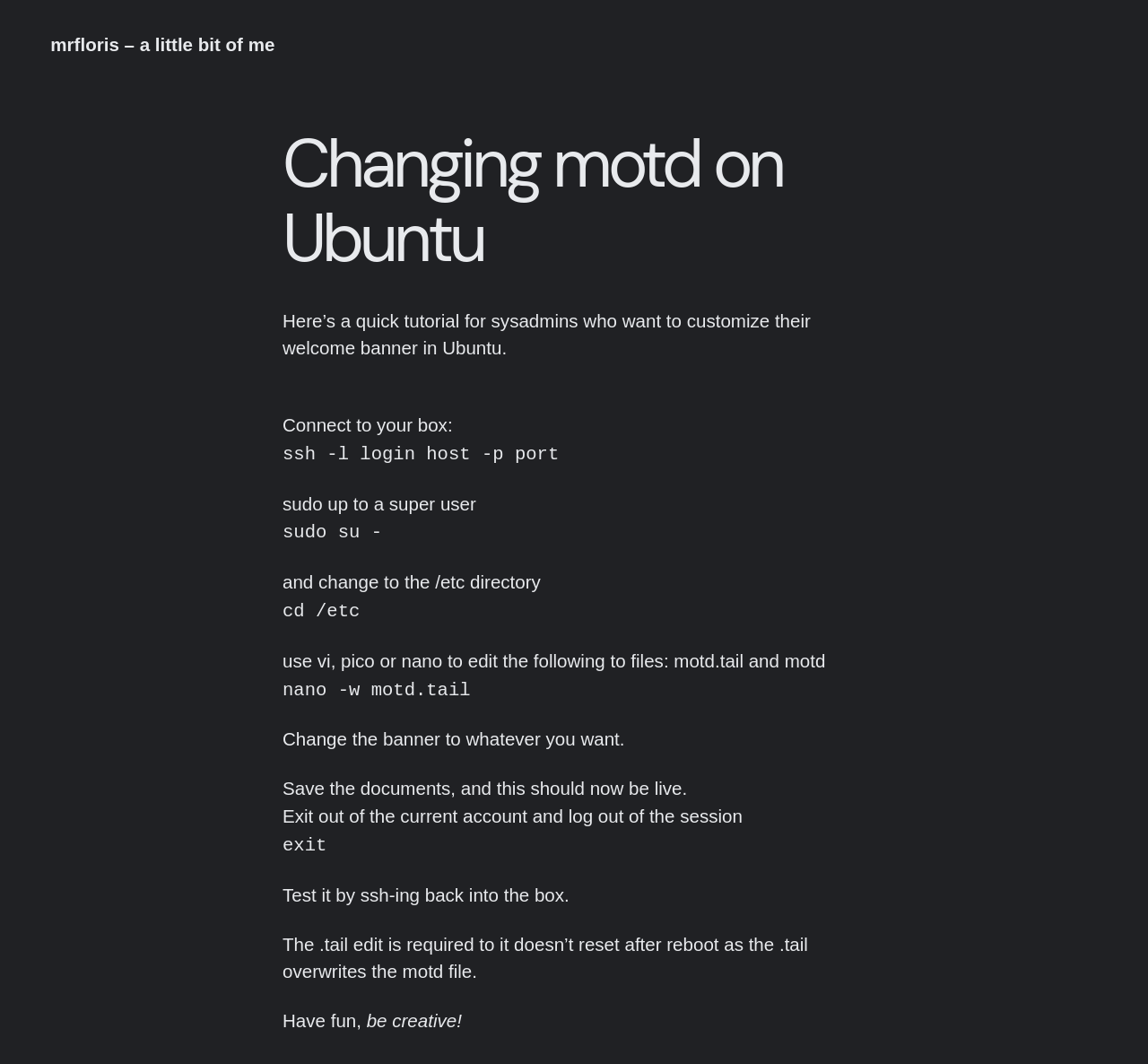Determine the main heading text of the webpage.

Changing motd on Ubuntu